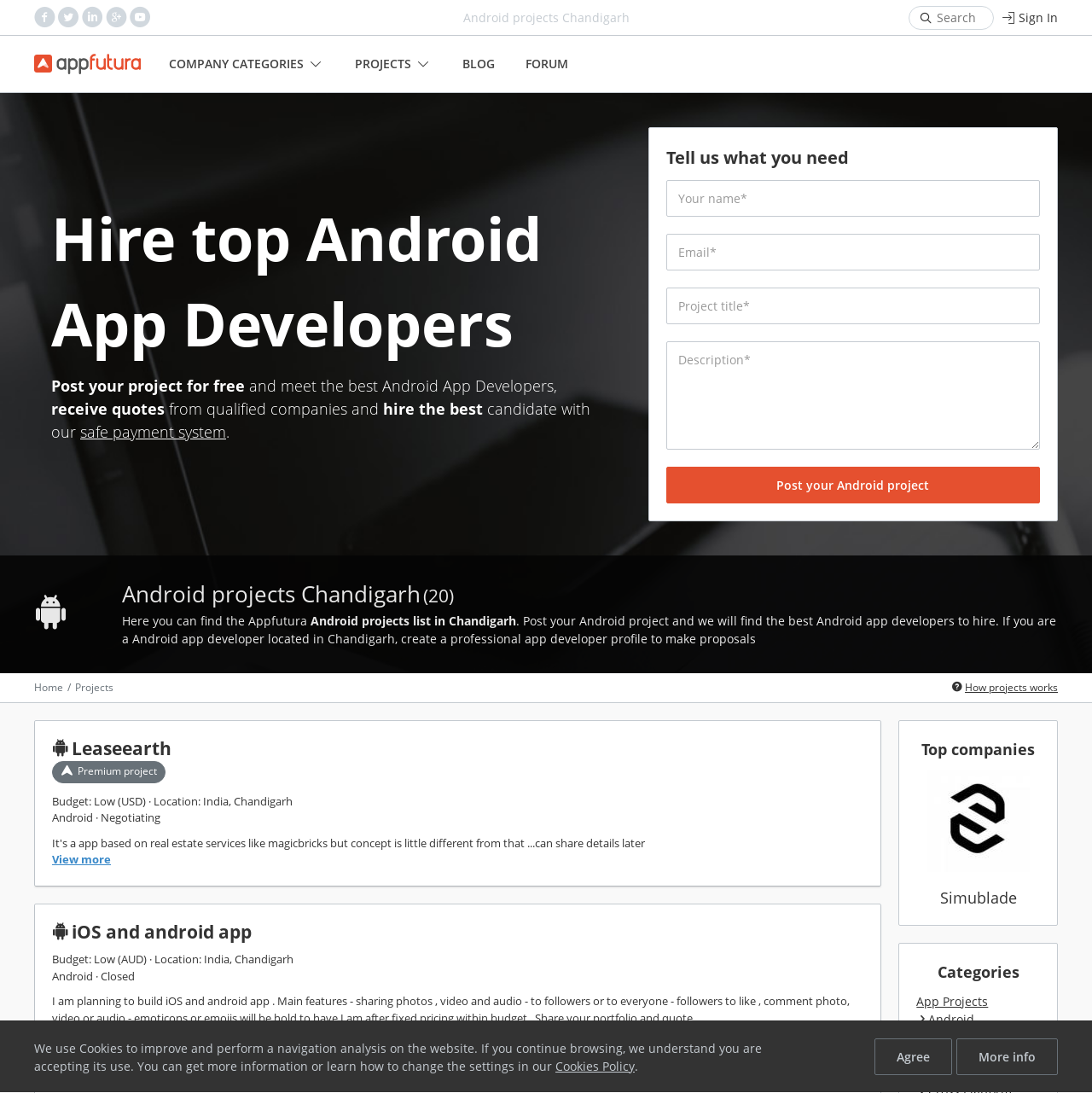Determine the bounding box coordinates of the UI element that matches the following description: "Sign In". The coordinates should be four float numbers between 0 and 1 in the format [left, top, right, bottom].

[0.933, 0.001, 0.969, 0.032]